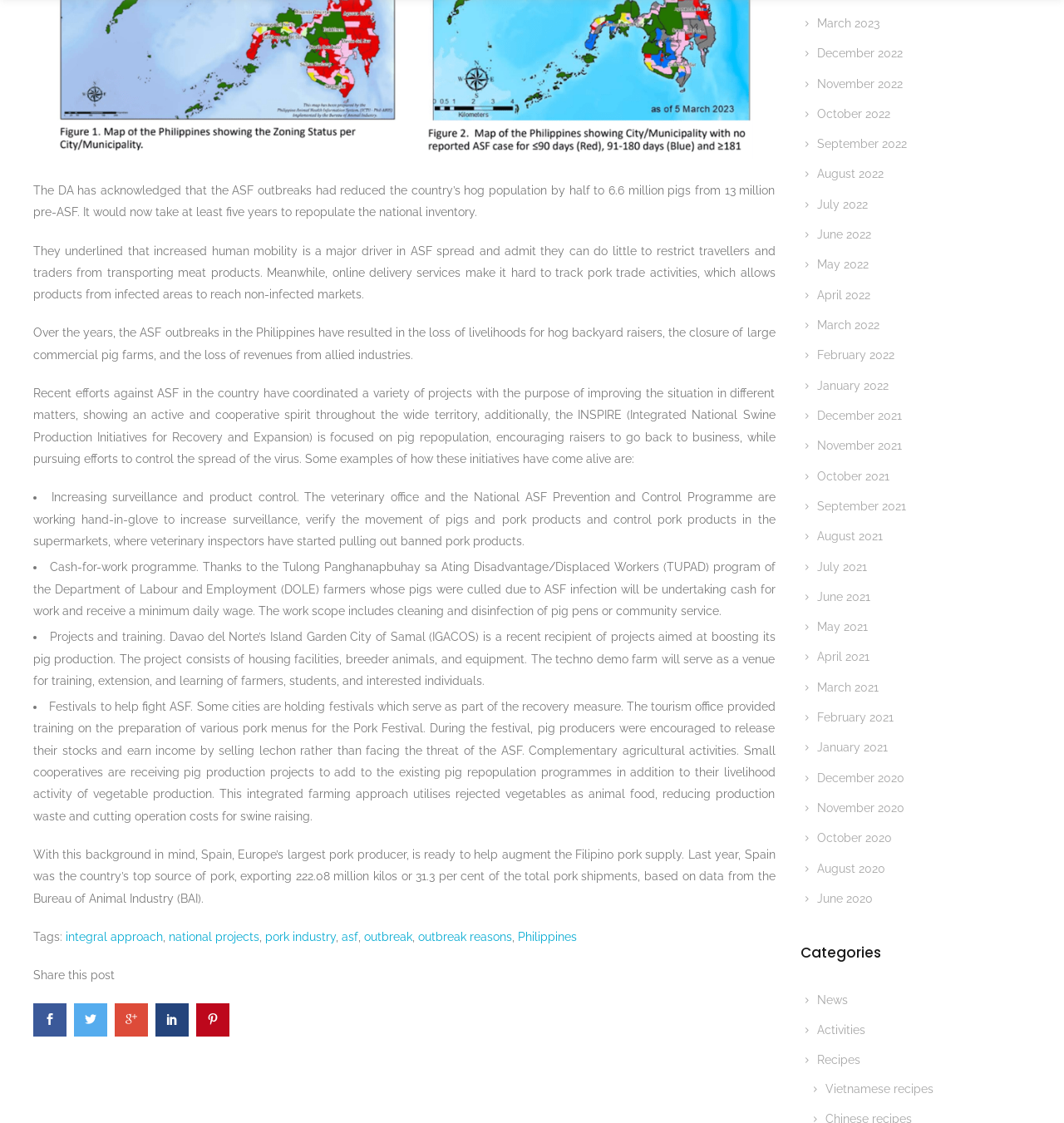Using the format (top-left x, top-left y, bottom-right x, bottom-right y), and given the element description, identify the bounding box coordinates within the screenshot: Activities

[0.768, 0.911, 0.813, 0.923]